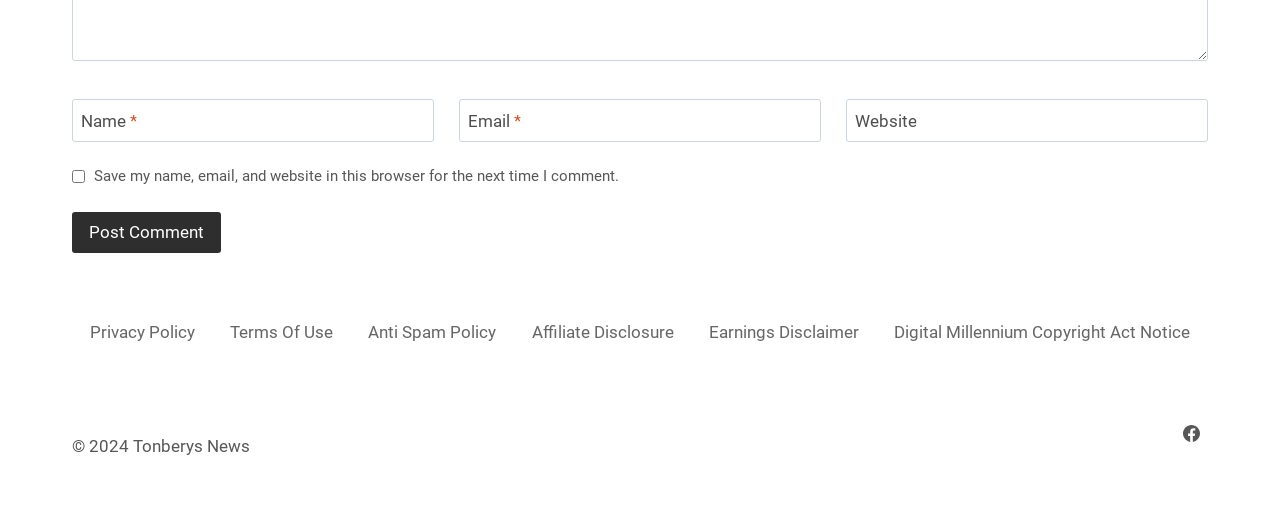What social media platform is linked?
Based on the image, answer the question with as much detail as possible.

The link at the bottom right corner of the page is labeled 'Facebook' and has a Facebook icon, indicating that it links to the website's Facebook page.